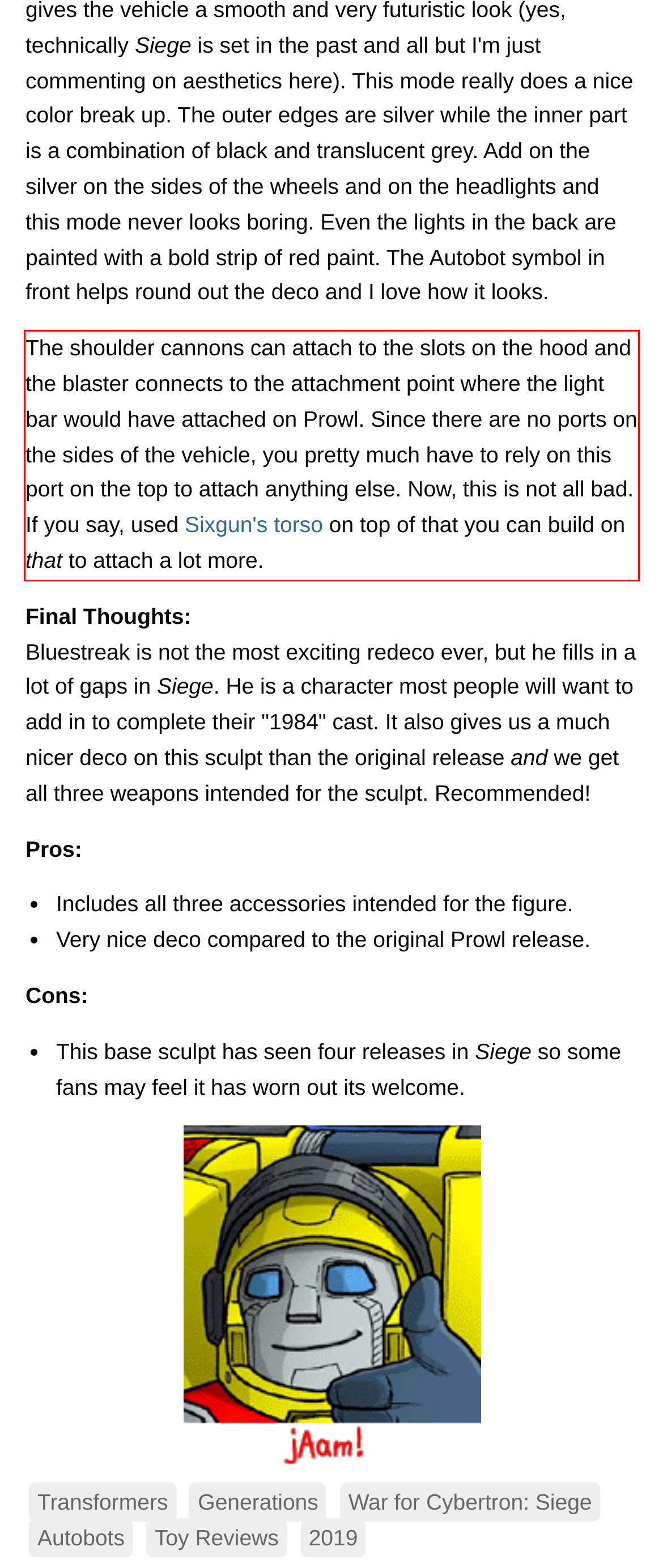Using the provided screenshot of a webpage, recognize the text inside the red rectangle bounding box by performing OCR.

The shoulder cannons can attach to the slots on the hood and the blaster connects to the attachment point where the light bar would have attached on Prowl. Since there are no ports on the sides of the vehicle, you pretty much have to rely on this port on the top to attach anything else. Now, this is not all bad. If you say, used Sixgun's torso on top of that you can build on that to attach a lot more.